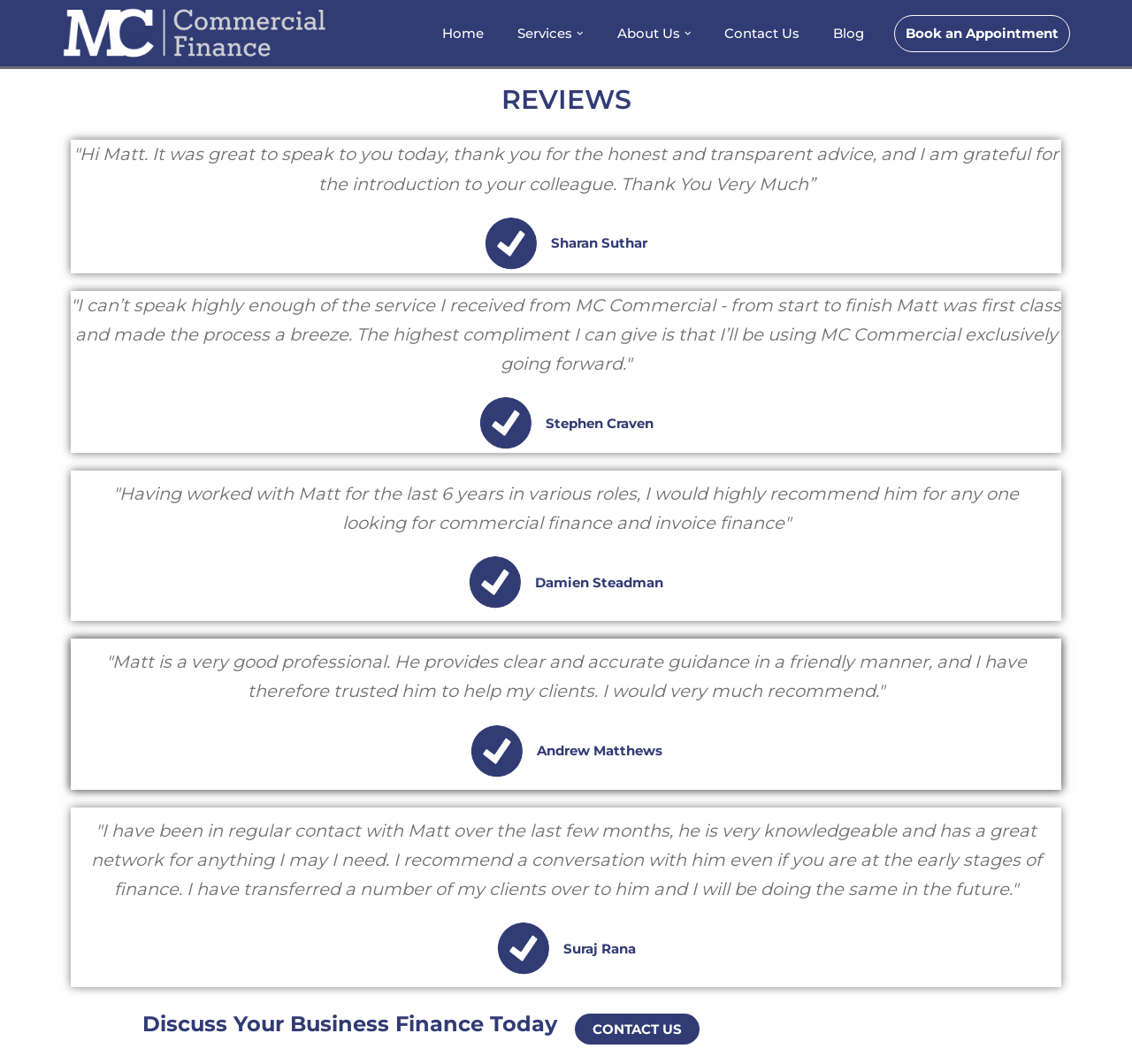Respond to the following query with just one word or a short phrase: 
What is the theme of the reviews on this page?

Business finance